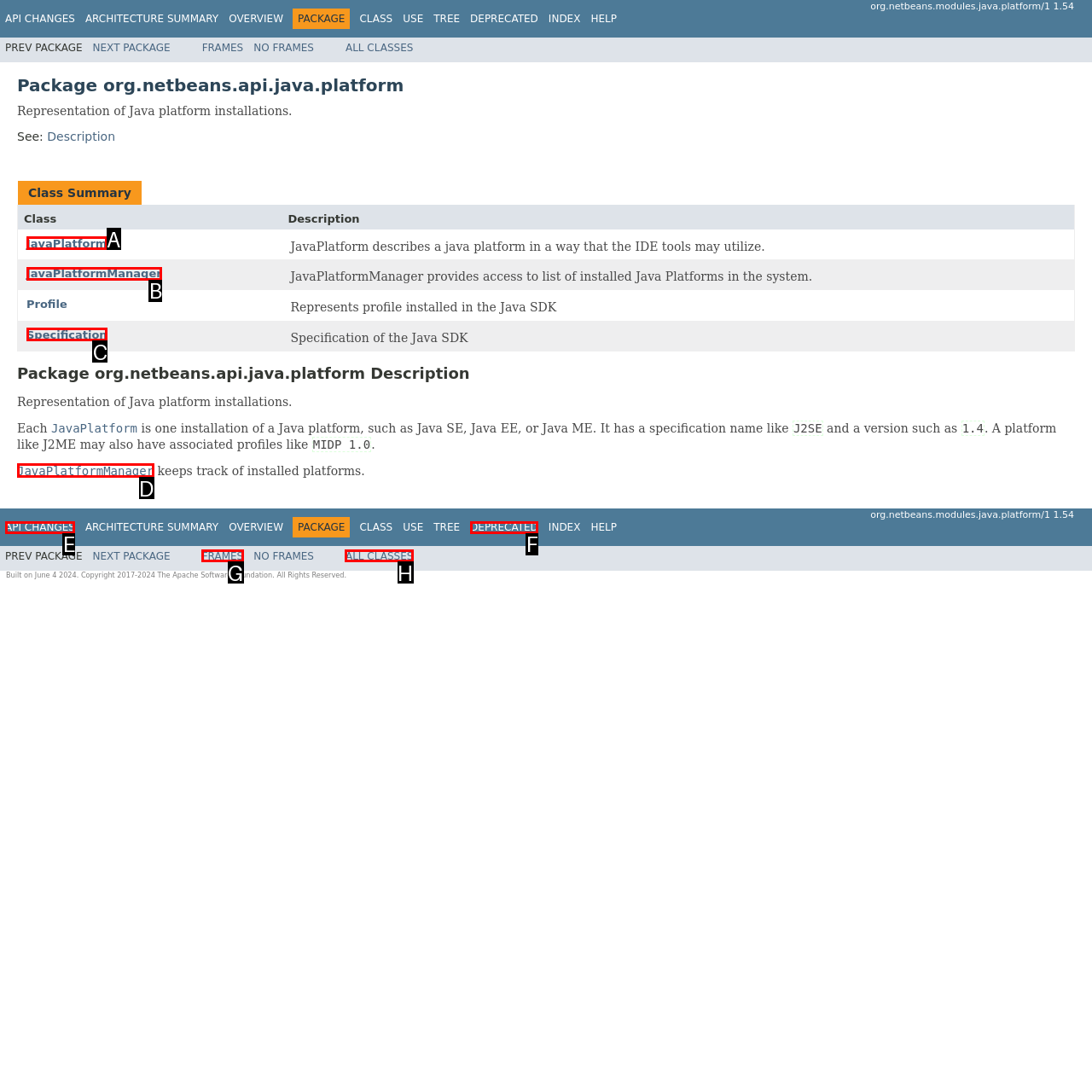Determine which HTML element best suits the description: All Classes. Reply with the letter of the matching option.

H